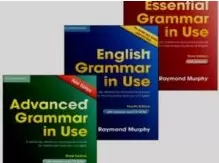Respond with a single word or phrase to the following question: Which book is designed for beginners?

Essential Grammar in Use